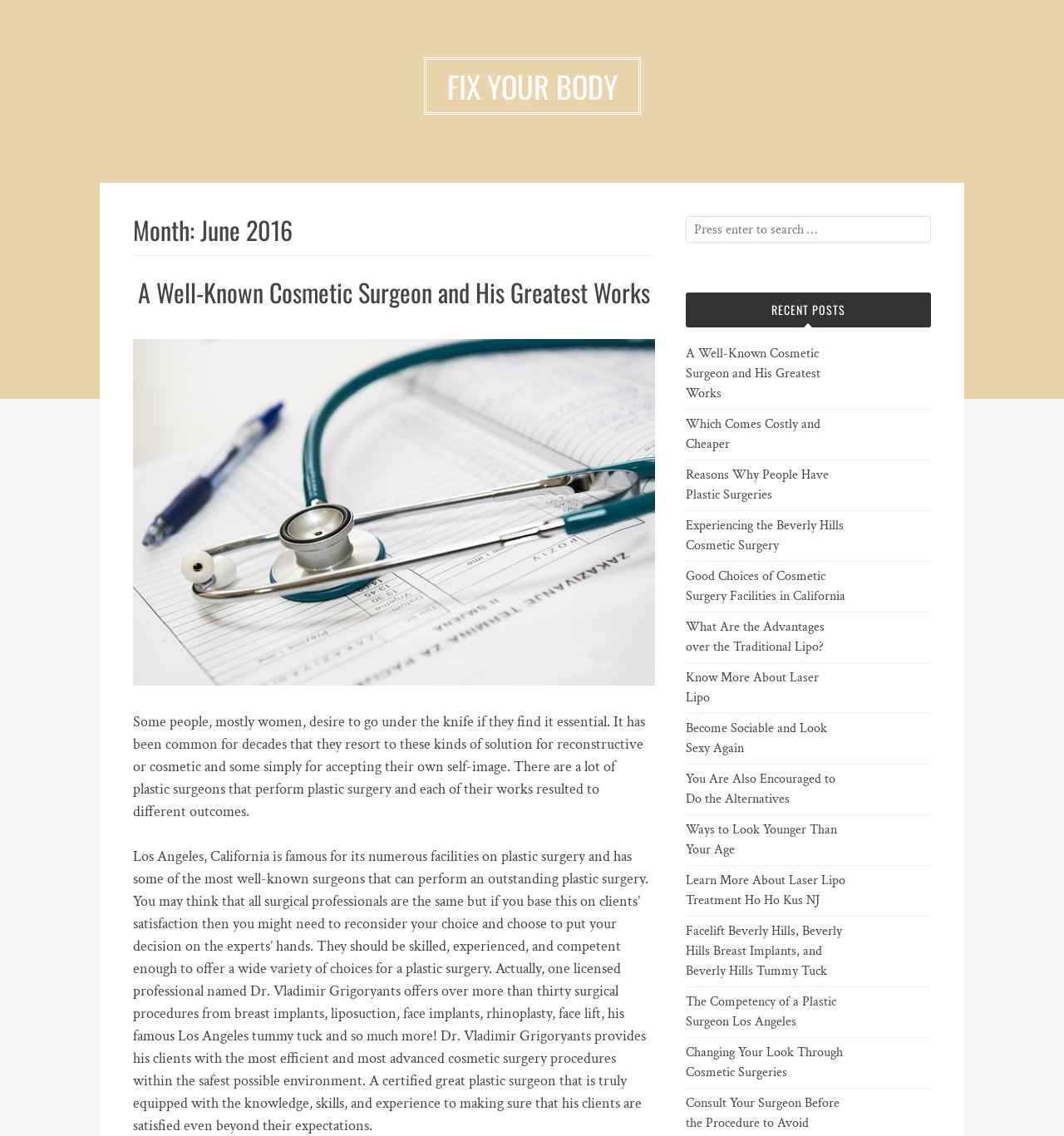Please determine the bounding box coordinates of the element's region to click for the following instruction: "Check the competency of a plastic surgeon in Los Angeles".

[0.644, 0.874, 0.794, 0.909]